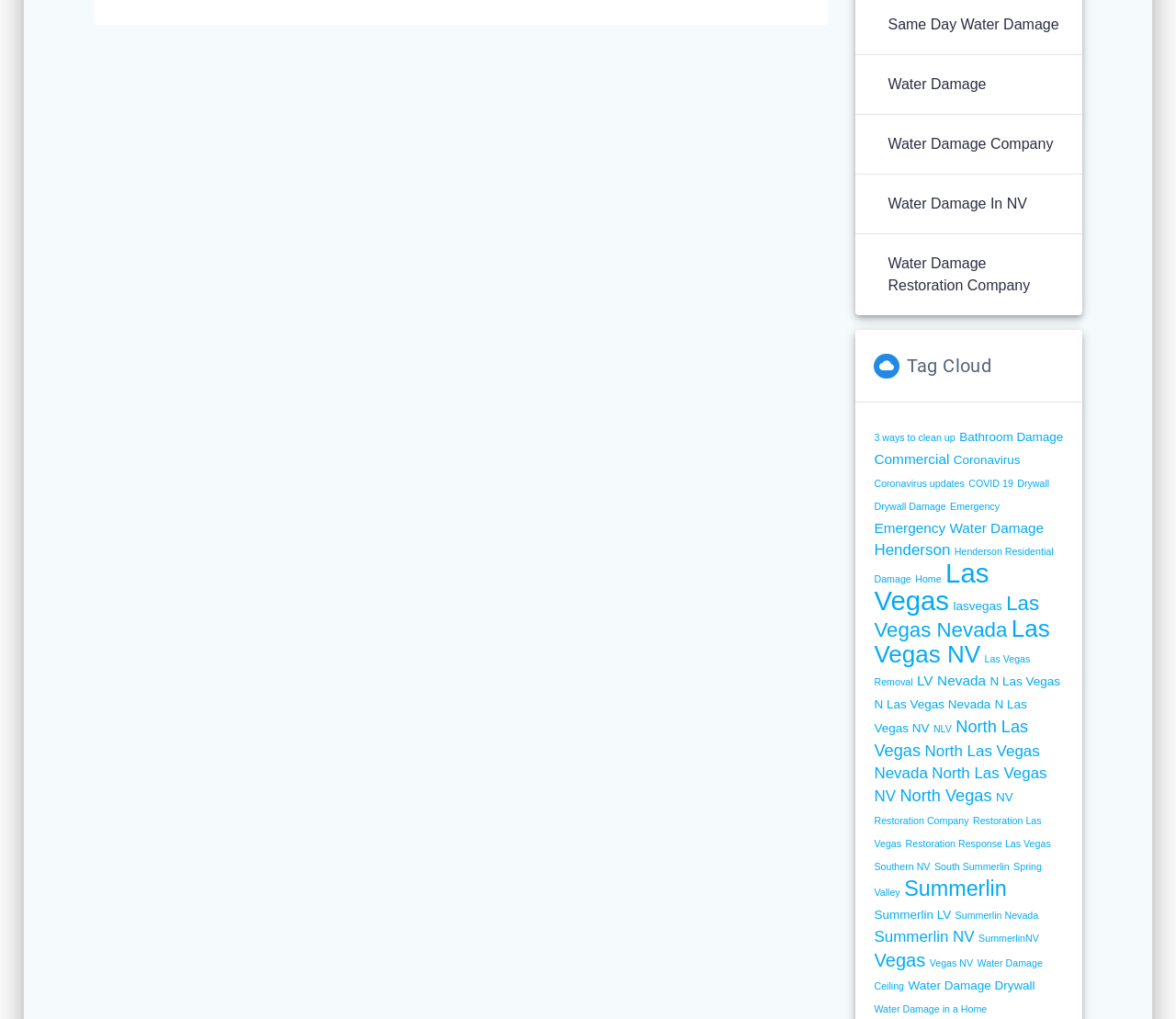What type of company is likely to be featured on this webpage?
Please respond to the question thoroughly and include all relevant details.

Based on the links and headings on the webpage, it appears that the webpage is likely to feature companies that specialize in water damage restoration, as well as related services and topics.